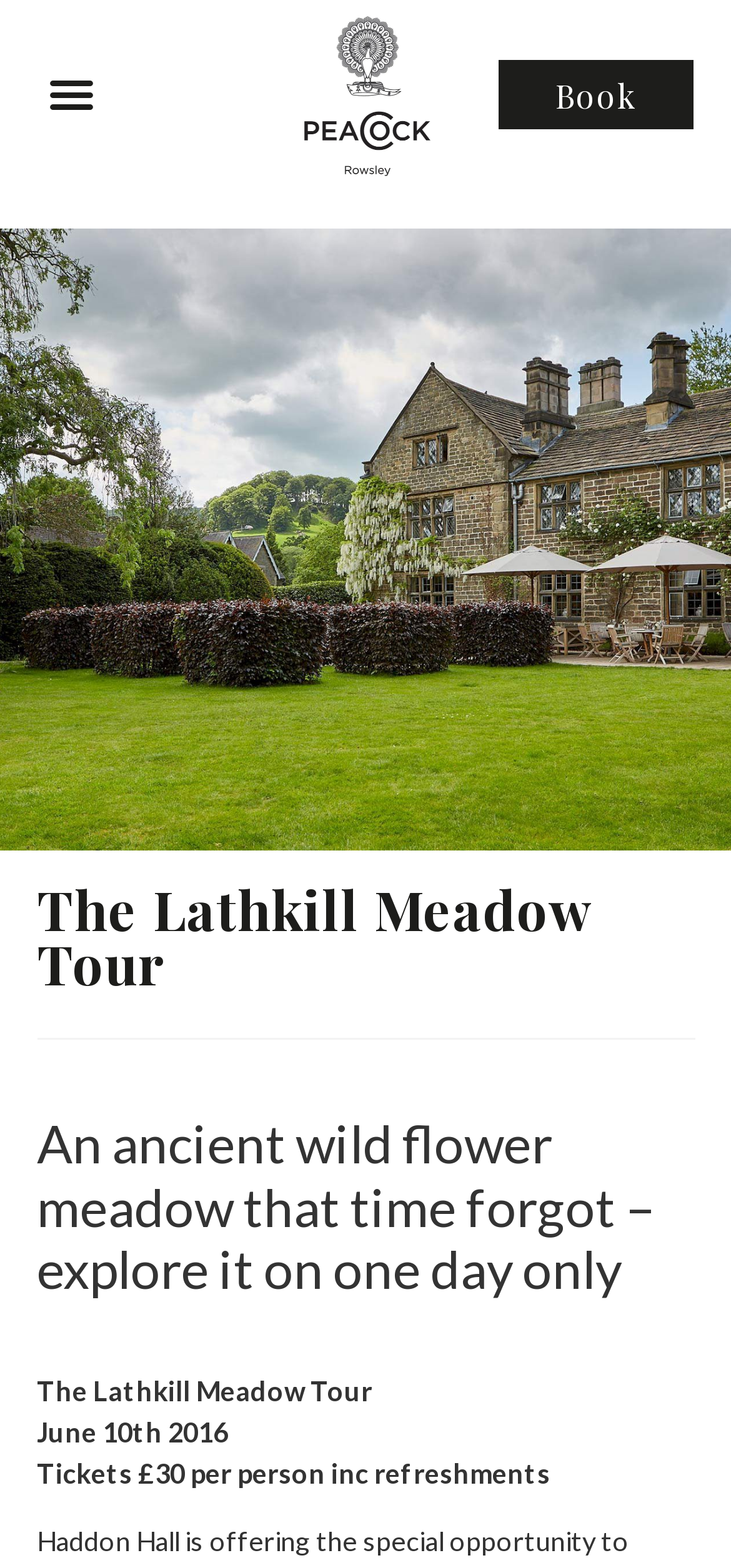What is the theme of the tour?
Give a one-word or short phrase answer based on the image.

Lathkill Meadow